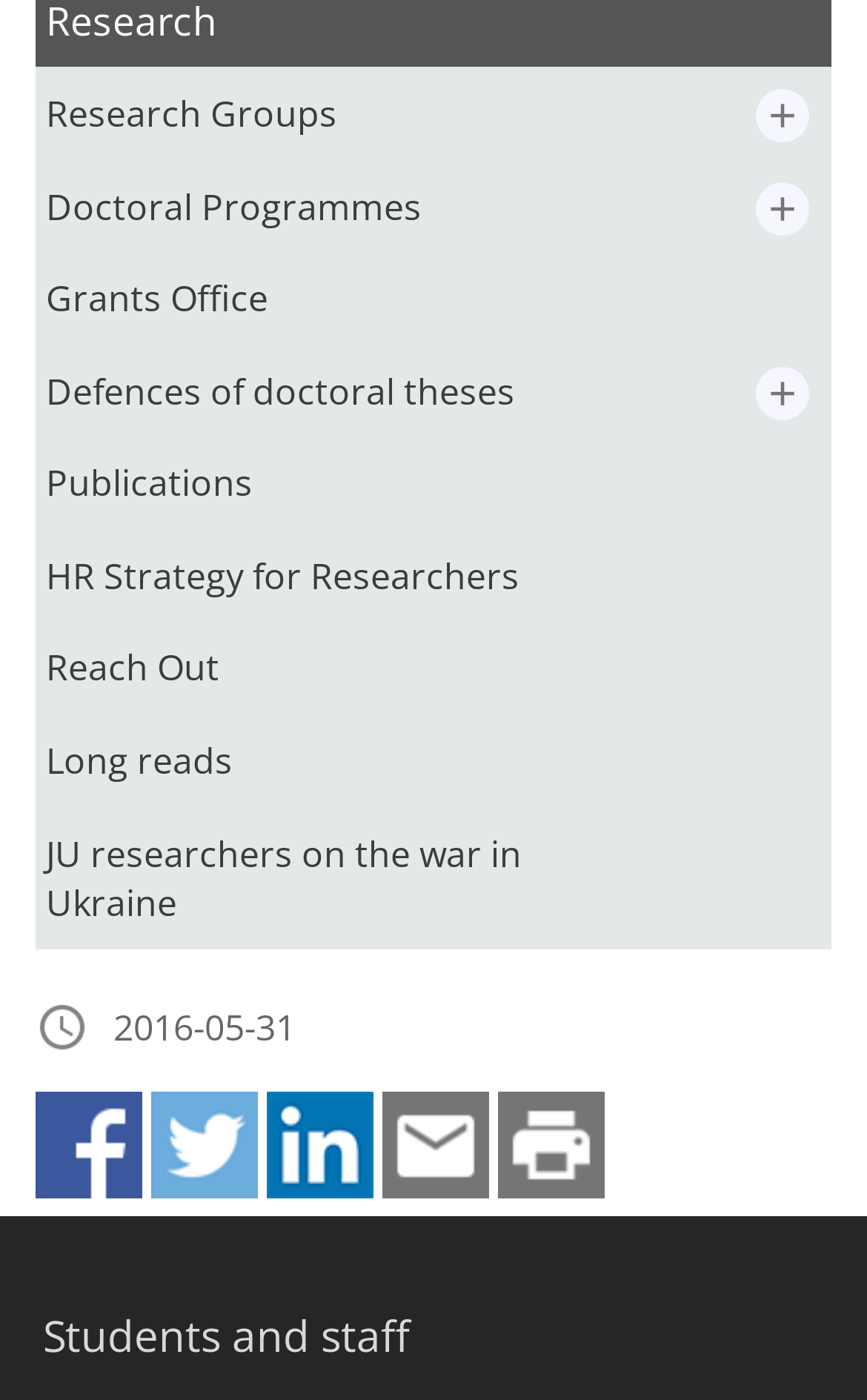Identify the bounding box coordinates for the element you need to click to achieve the following task: "Print this page". The coordinates must be four float values ranging from 0 to 1, formatted as [left, top, right, bottom].

[0.574, 0.829, 0.697, 0.864]